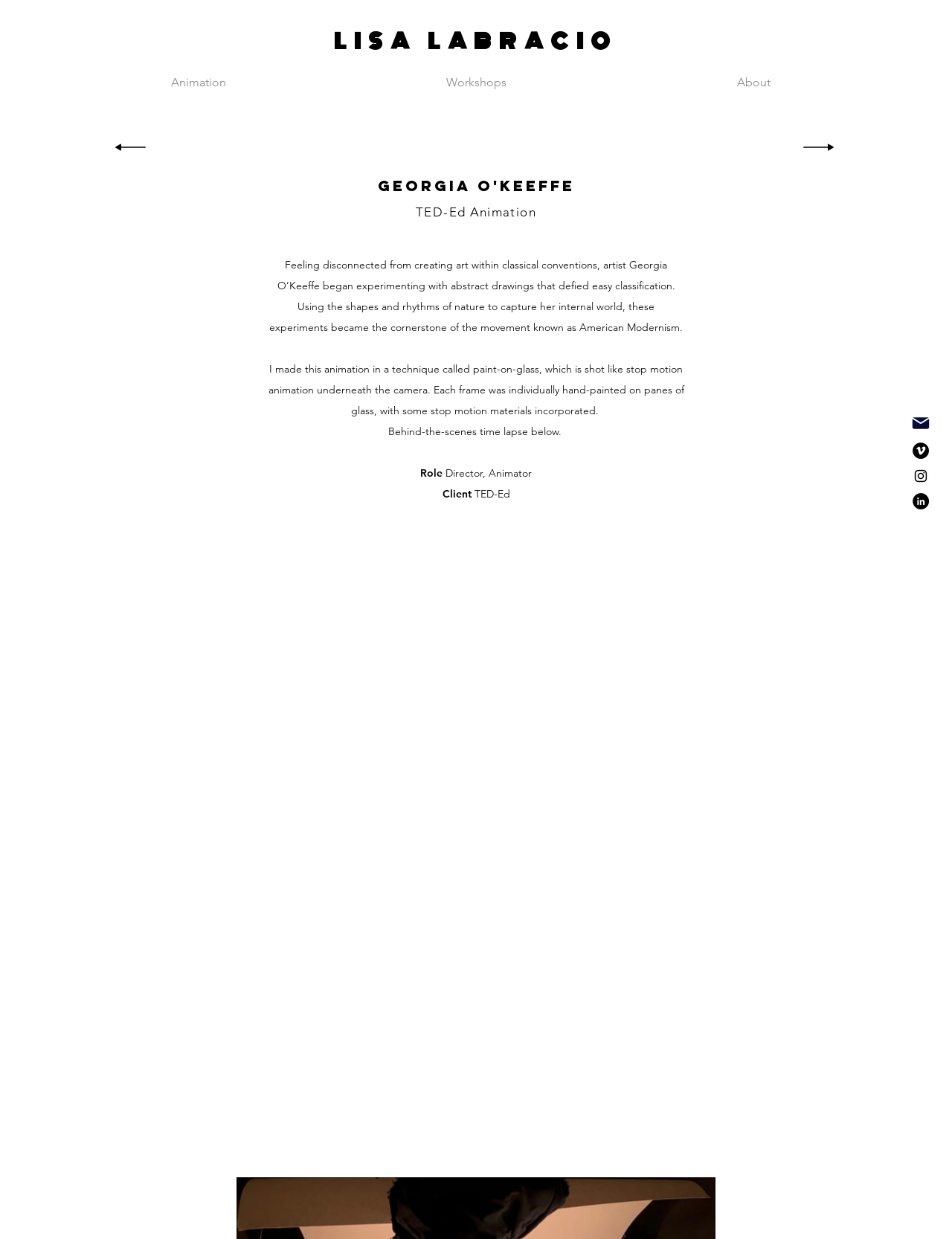Find the bounding box coordinates of the area that needs to be clicked in order to achieve the following instruction: "Open Vimeo". The coordinates should be specified as four float numbers between 0 and 1, i.e., [left, top, right, bottom].

[0.959, 0.357, 0.976, 0.37]